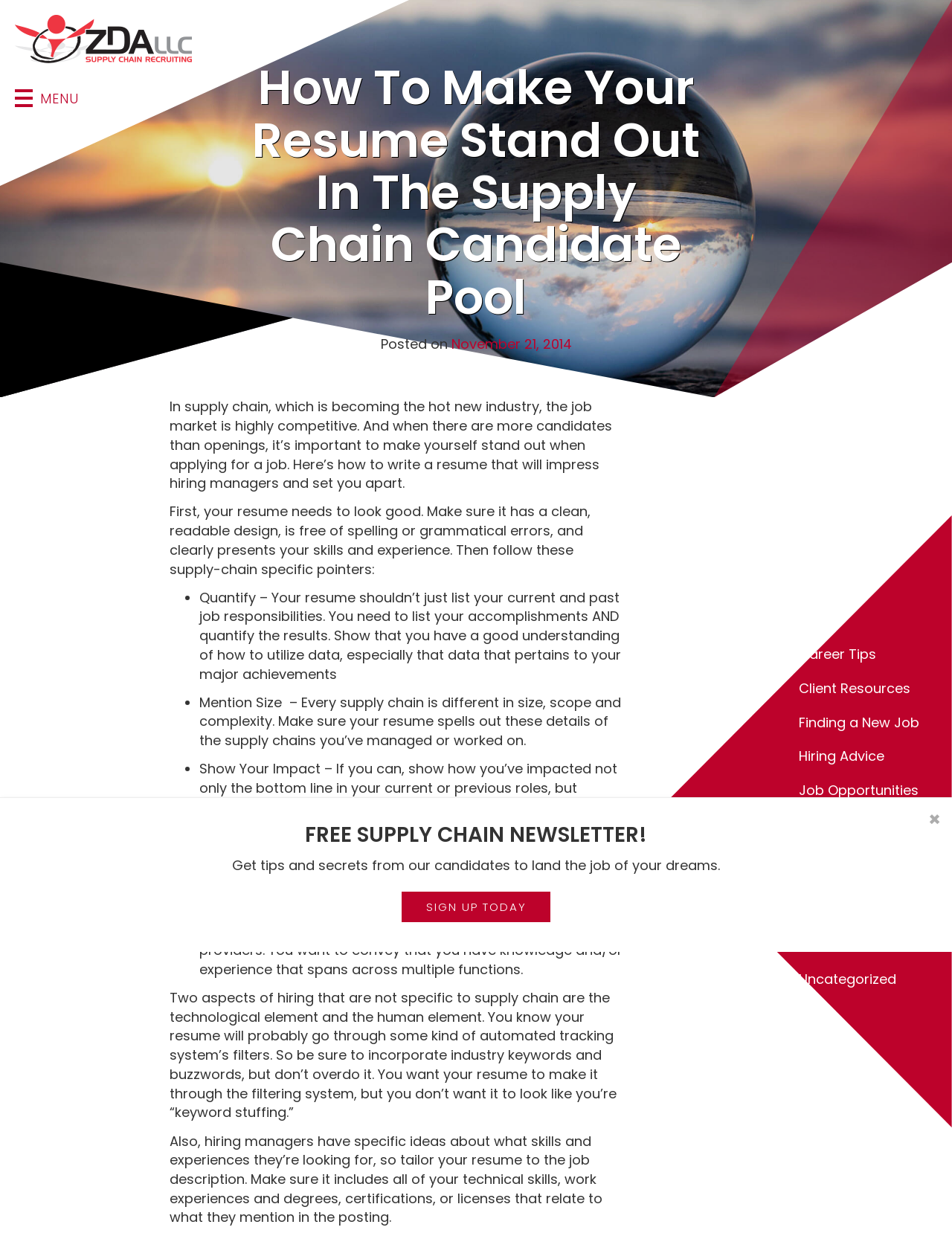Highlight the bounding box coordinates of the region I should click on to meet the following instruction: "Click the link to sign up for the free supply chain newsletter".

[0.422, 0.723, 0.578, 0.748]